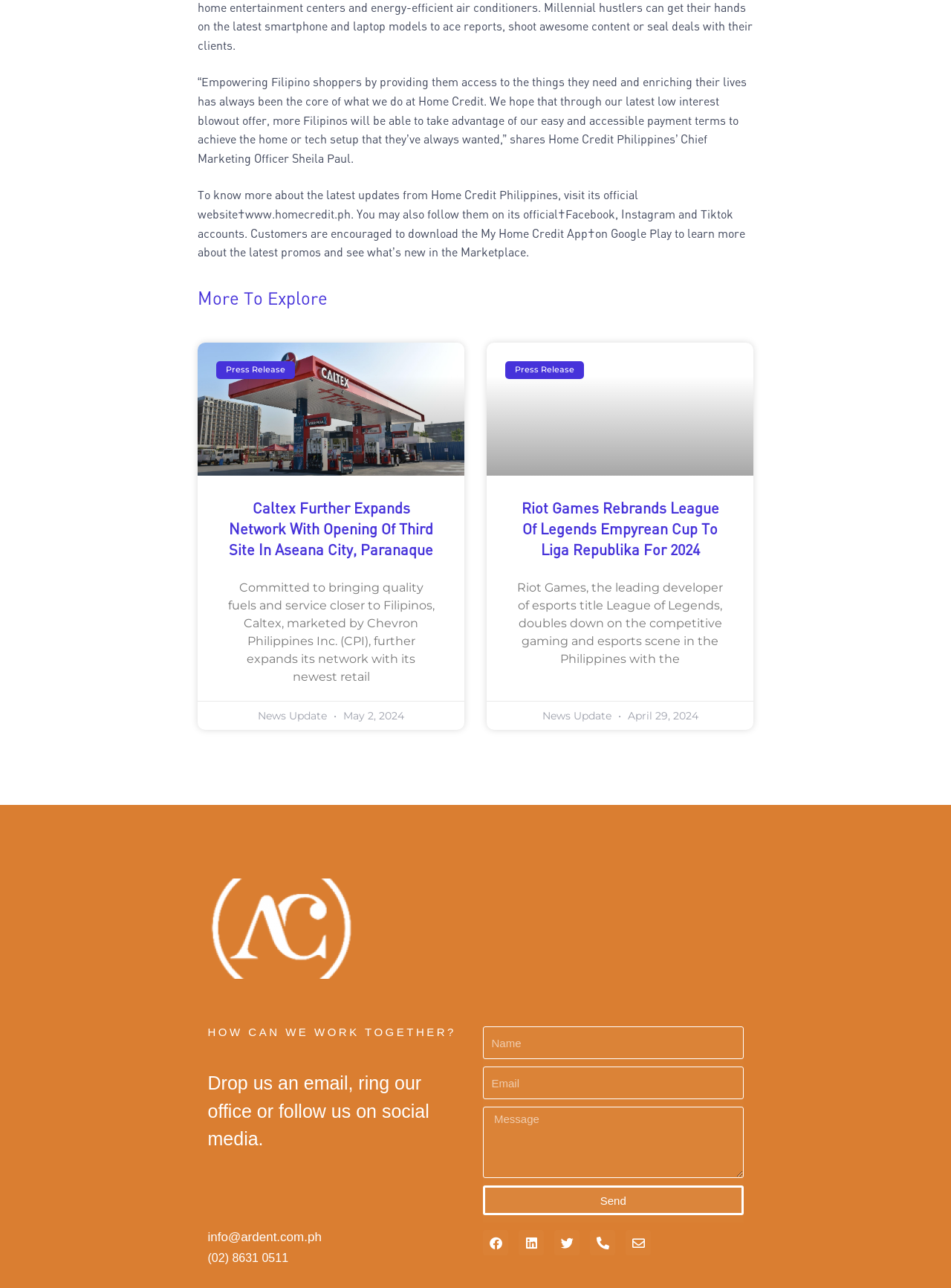Pinpoint the bounding box coordinates of the clickable element needed to complete the instruction: "Click the 'Send' button". The coordinates should be provided as four float numbers between 0 and 1: [left, top, right, bottom].

[0.508, 0.92, 0.782, 0.944]